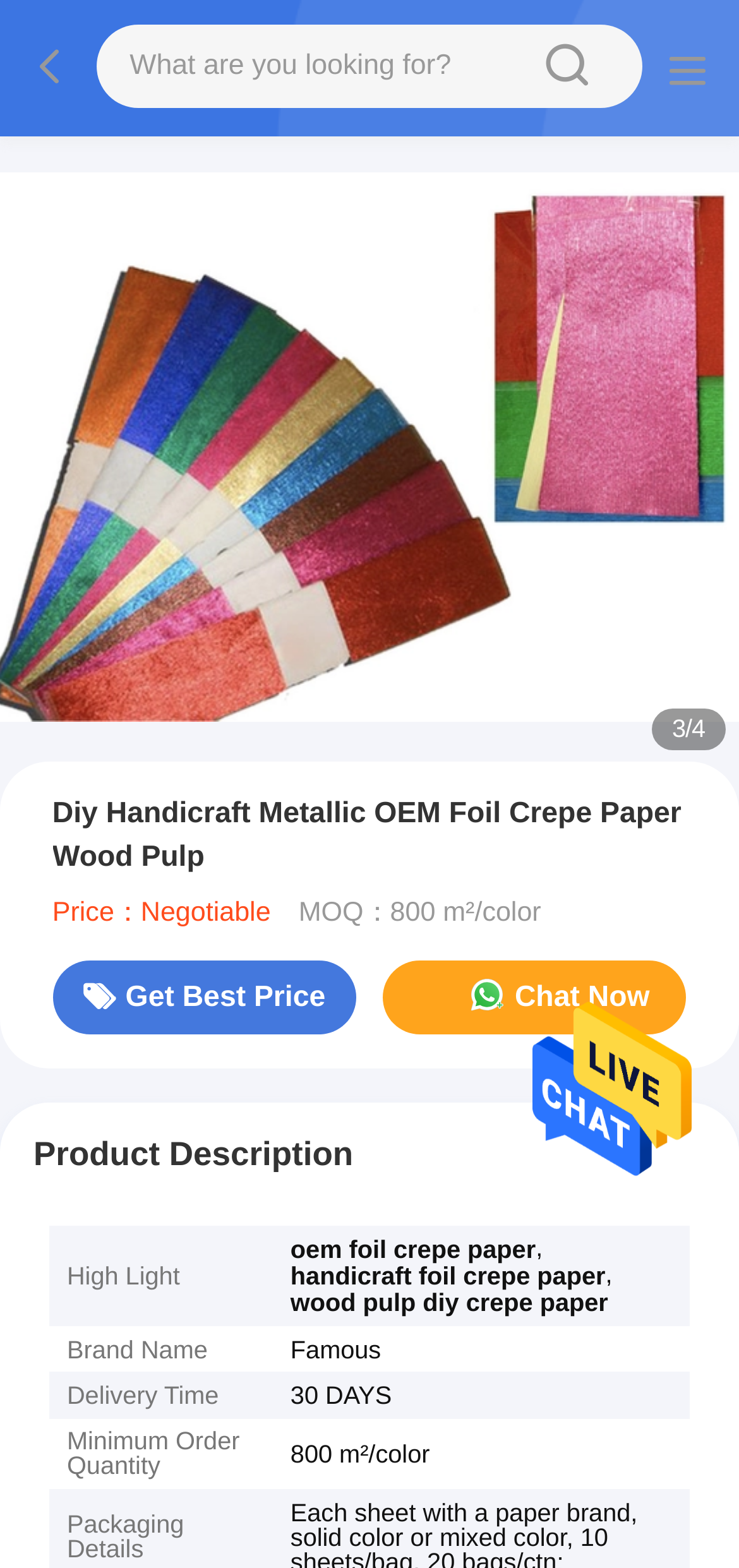Provide the bounding box coordinates of the HTML element this sentence describes: "Chat Now".

[0.517, 0.612, 0.929, 0.66]